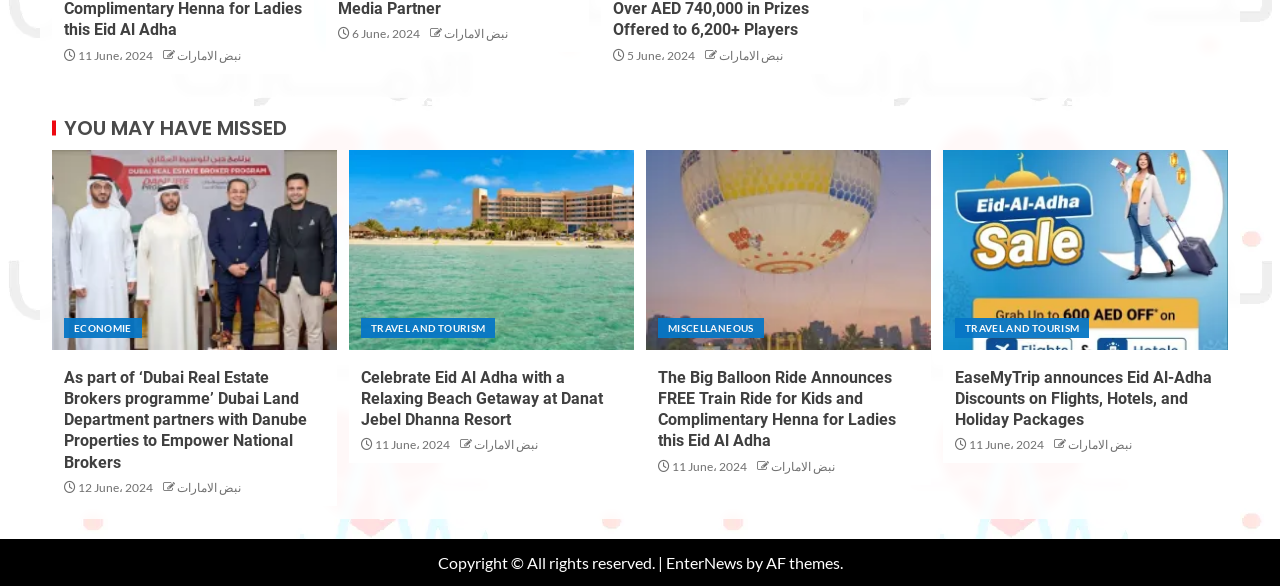Use a single word or phrase to answer the question: 
How many news categories are listed on the webpage?

4